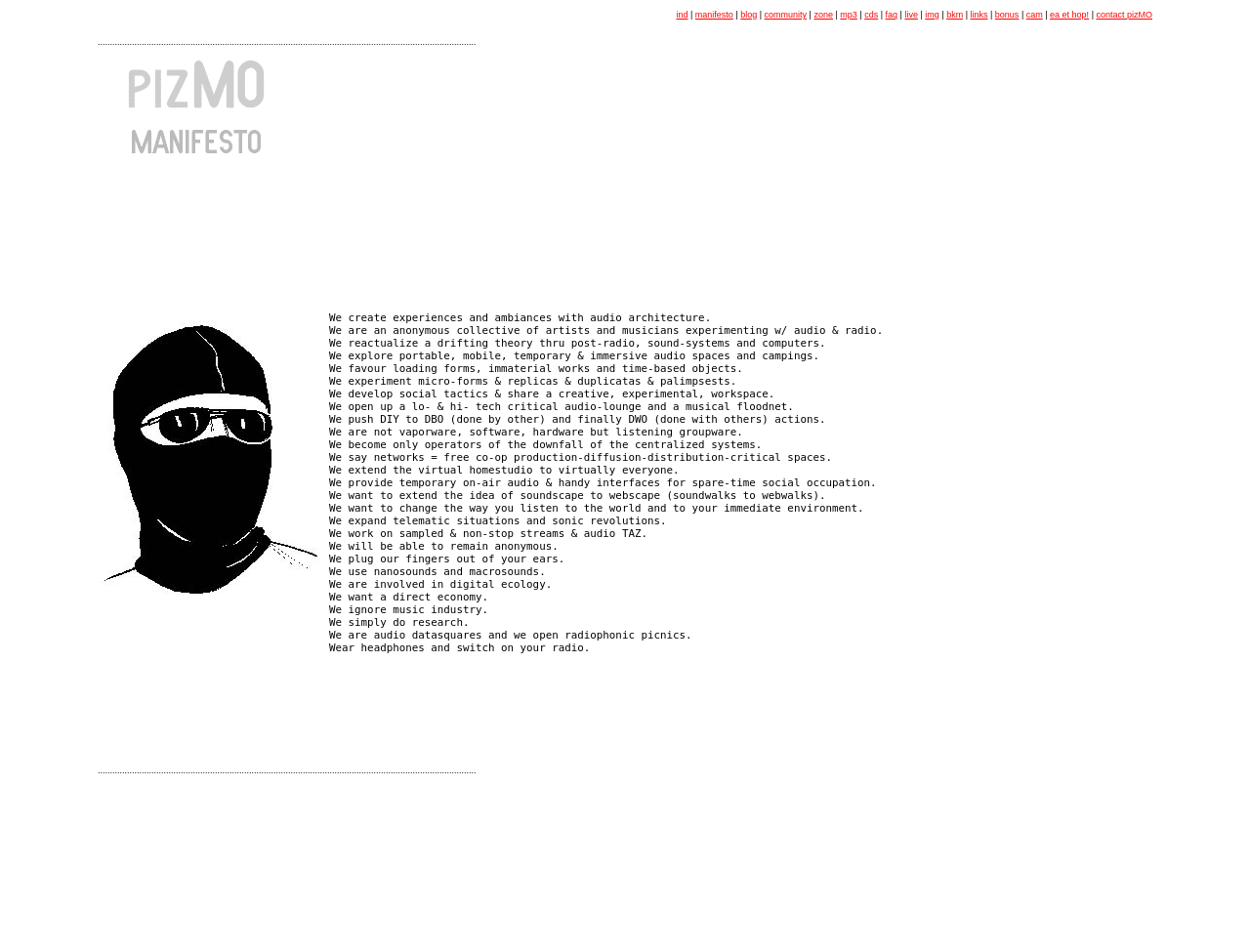Bounding box coordinates are to be given in the format (top-left x, top-left y, bottom-right x, bottom-right y). All values must be floating point numbers between 0 and 1. Provide the bounding box coordinate for the UI element described as: contact pizMO

[0.877, 0.01, 0.922, 0.021]